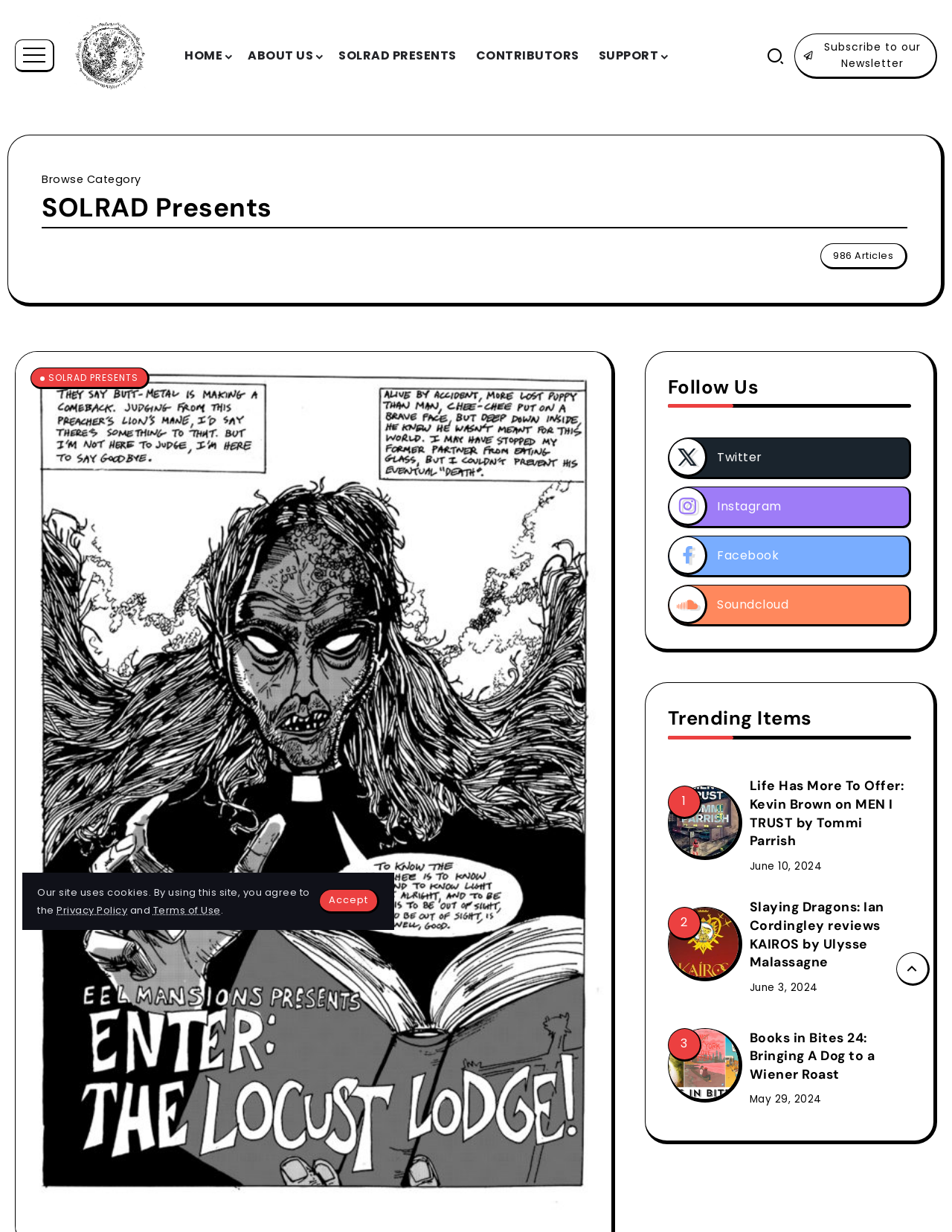What is the date of the third article?
Please answer the question with as much detail and depth as you can.

The date of the third article can be found in the third article section, where the static text 'May 29, 2024' is displayed with bounding box coordinates [0.787, 0.887, 0.863, 0.898].